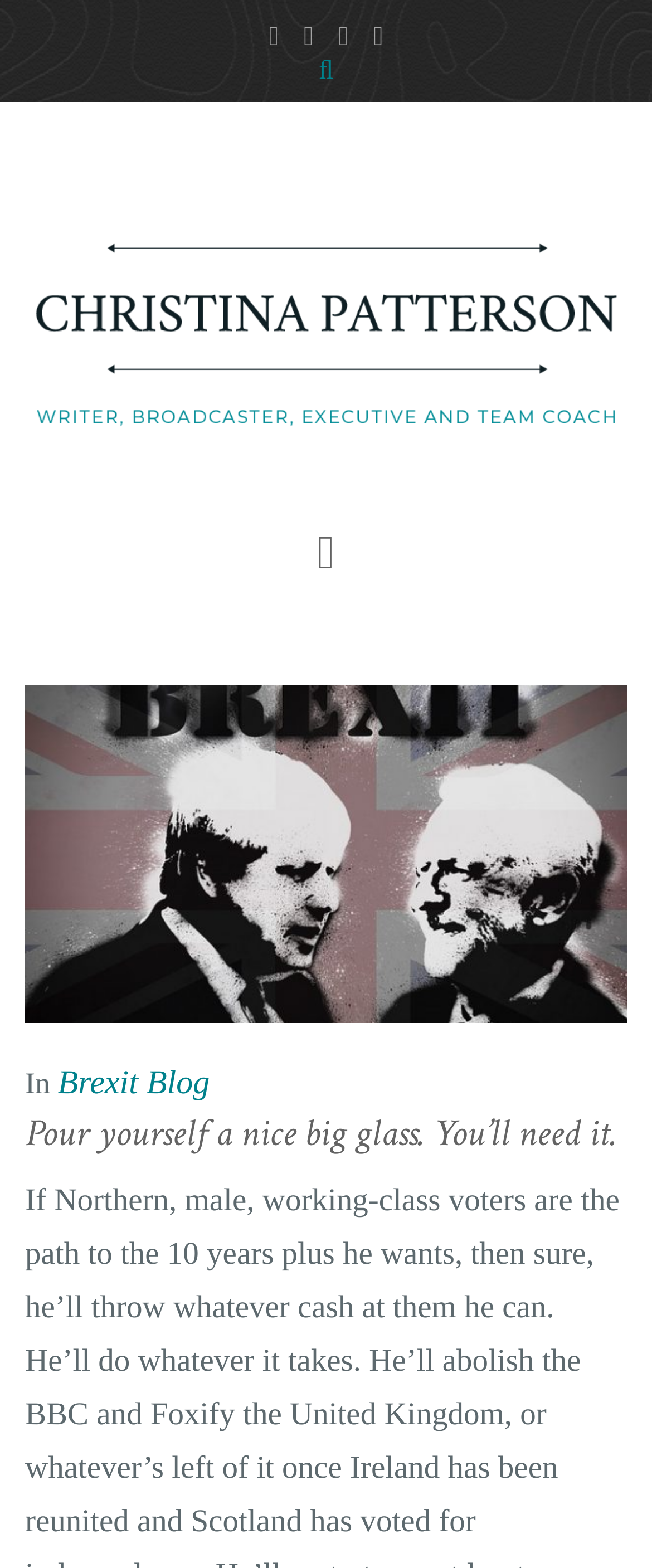For the following element description, predict the bounding box coordinates in the format (top-left x, top-left y, bottom-right x, bottom-right y). All values should be floating point numbers between 0 and 1. Description: Brexit Blog

[0.088, 0.679, 0.322, 0.703]